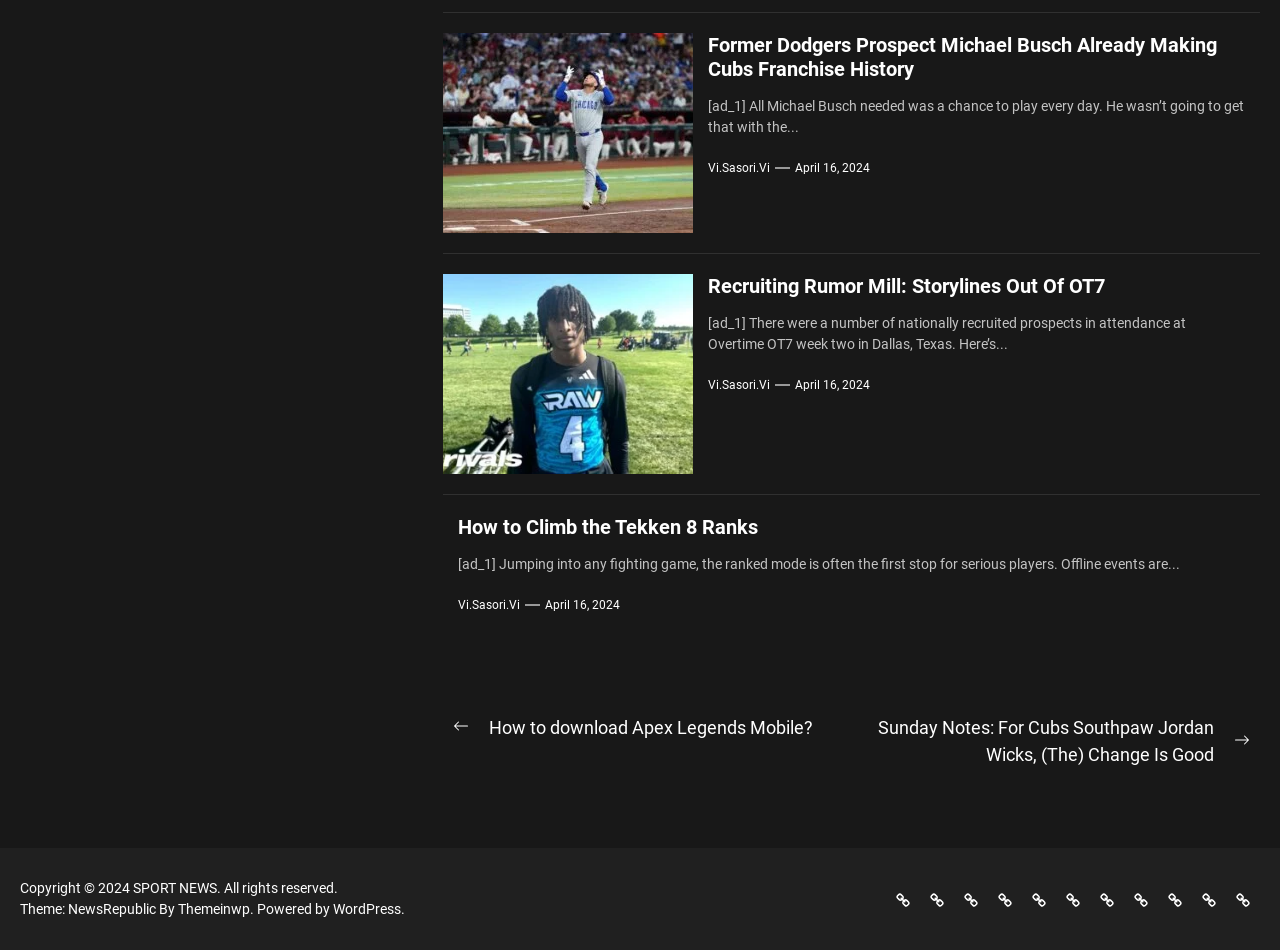Answer in one word or a short phrase: 
What is the name of the theme used by this website?

NewsRepublic